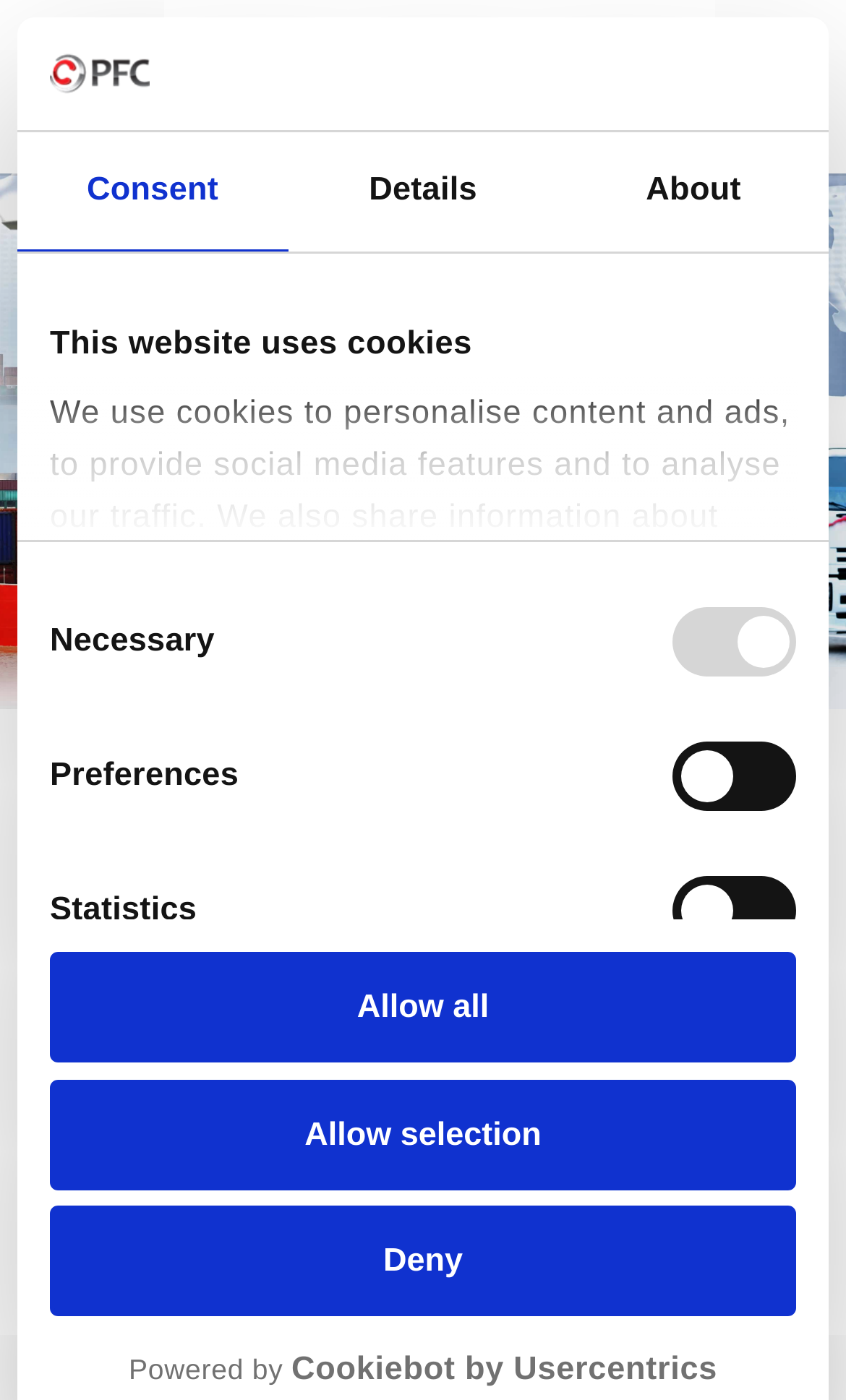Using the elements shown in the image, answer the question comprehensively: What is the name of the company that participated in the Break Bulk Europe fair?

The answer can be found by looking at the logo and the link at the top of the webpage, which says 'Polish Forwarding Company'. This suggests that the company is the main subject of the webpage.